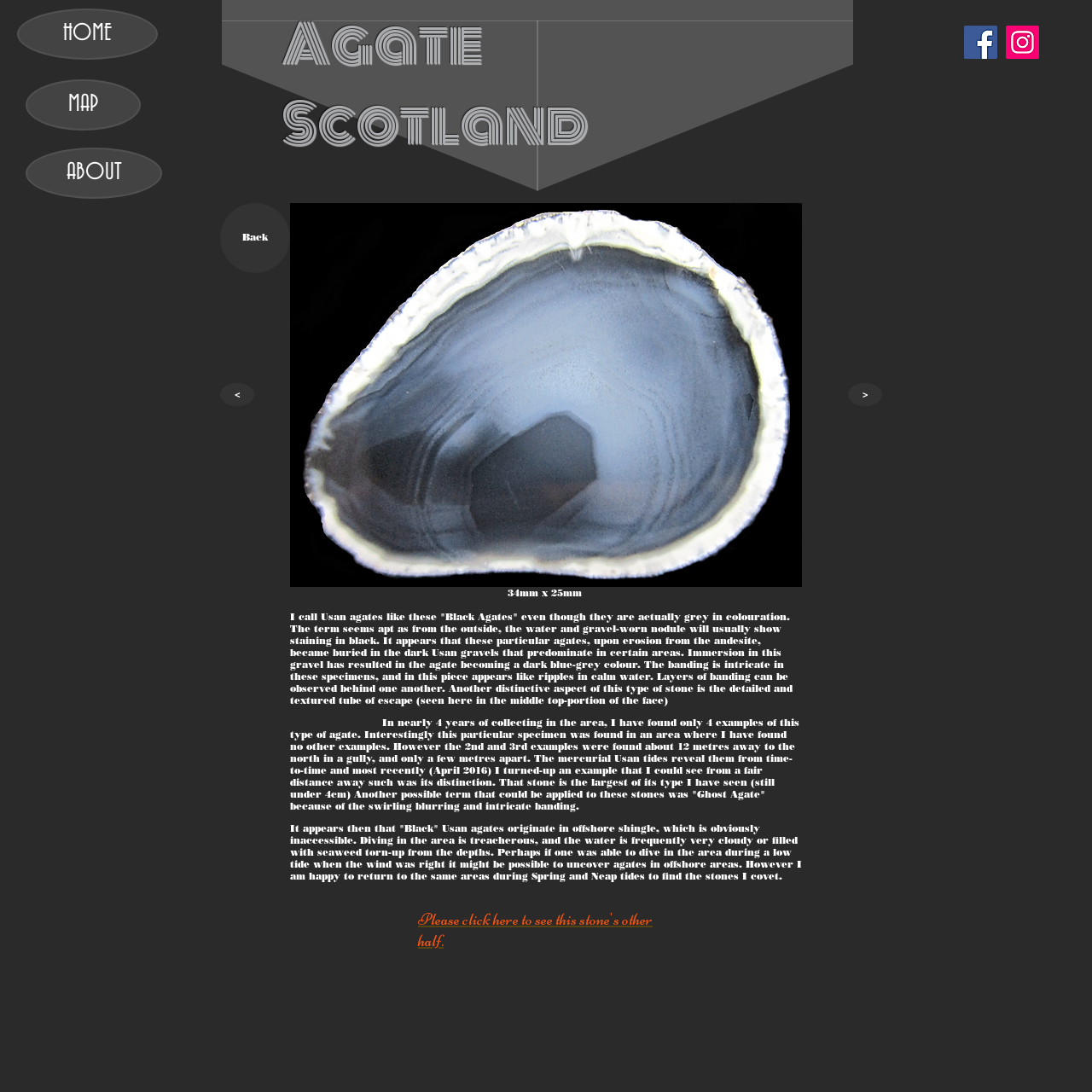What is the size of the agate described? Refer to the image and provide a one-word or short phrase answer.

34mm x 25mm